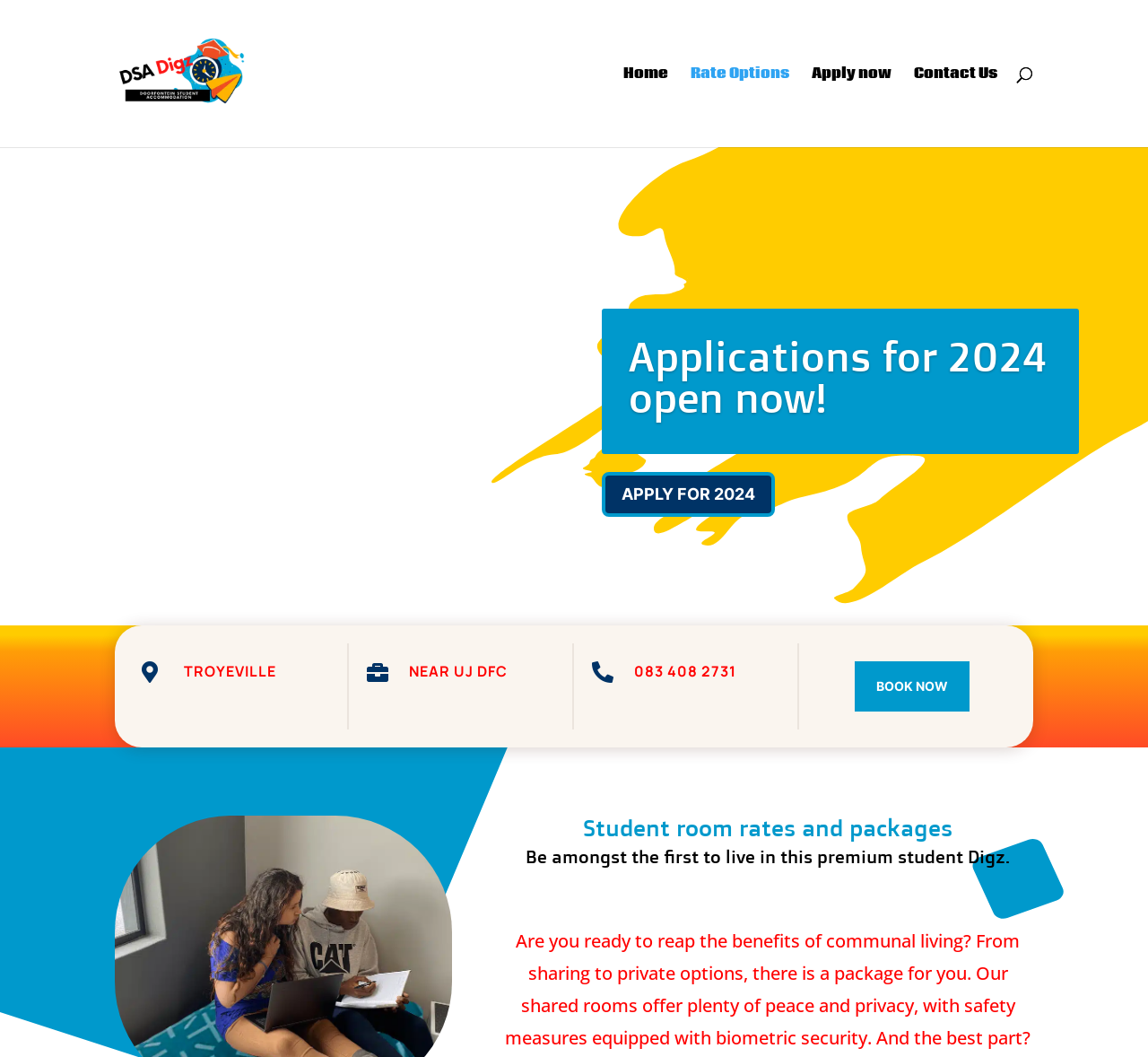Determine the bounding box for the UI element that matches this description: "Applications for 2024 open now!".

[0.548, 0.313, 0.912, 0.4]